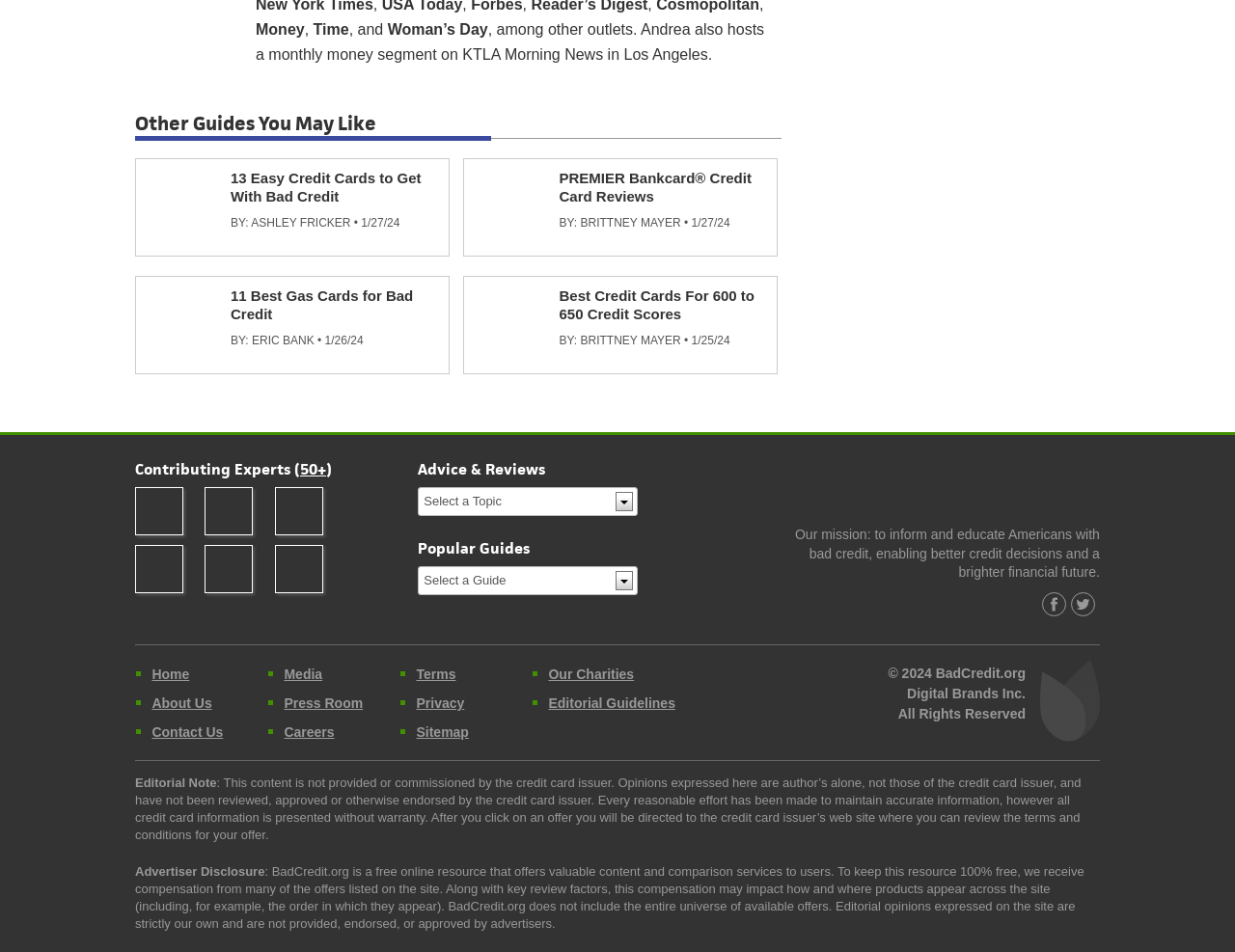Specify the bounding box coordinates of the area that needs to be clicked to achieve the following instruction: "Learn about the mission of BadCredit.org".

[0.644, 0.553, 0.891, 0.609]